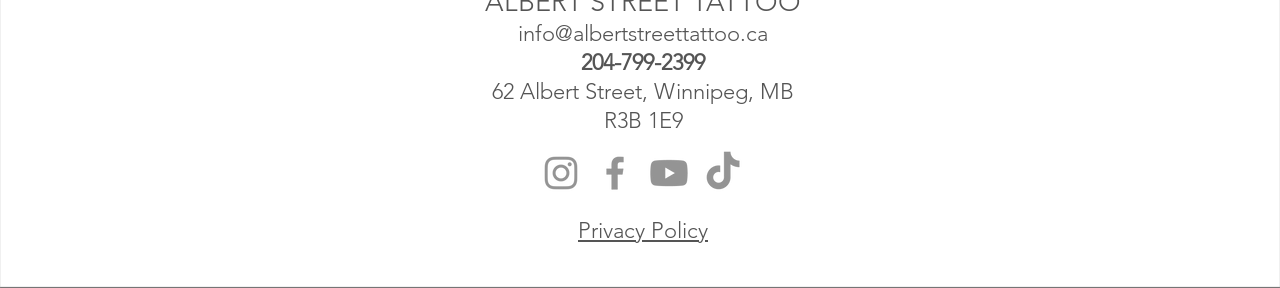Who created the content of this webpage?
Please look at the screenshot and answer using one word or phrase.

Tenth House Productions